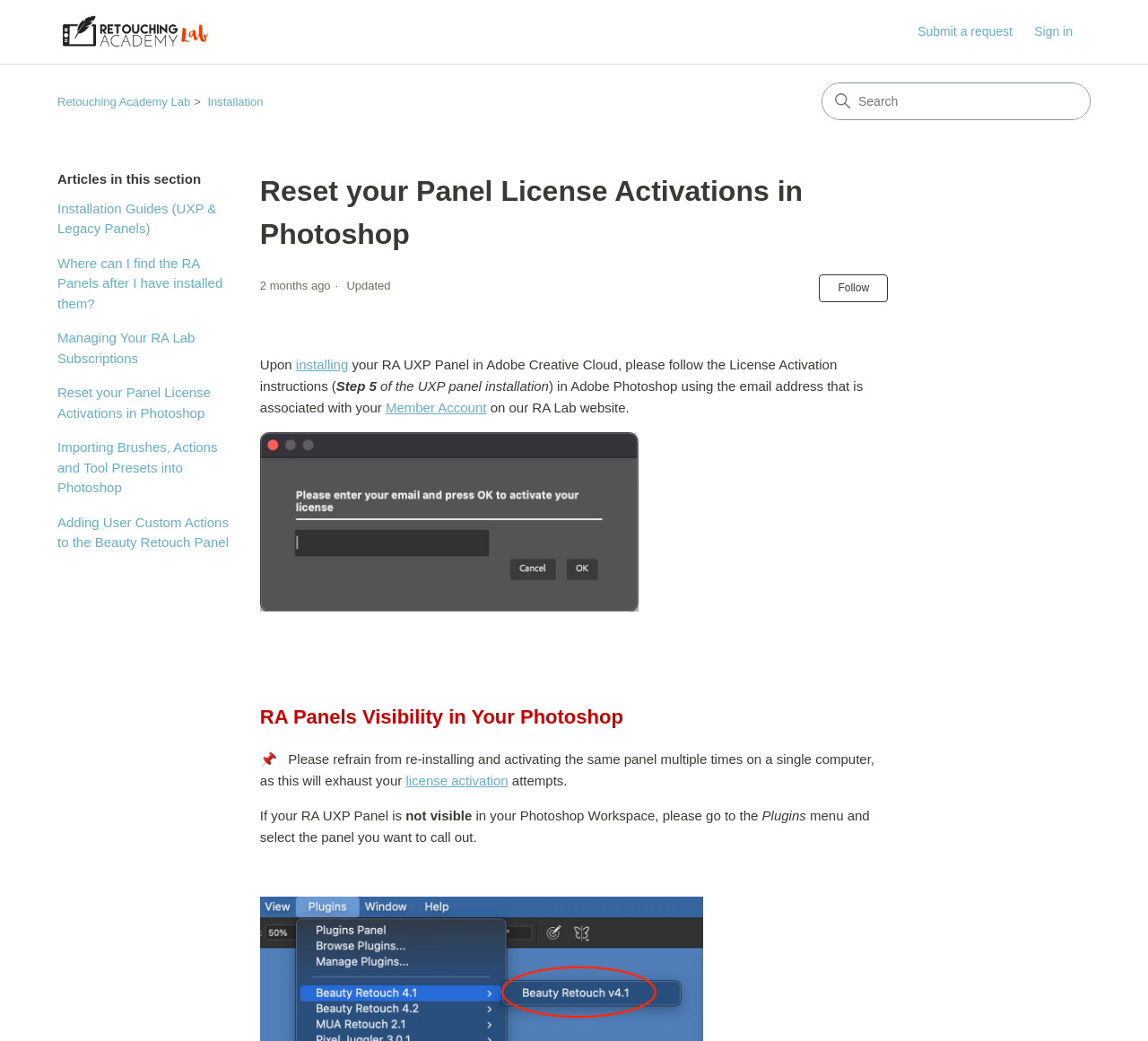What is the warning about re-installing the panel?
Using the visual information, answer the question in a single word or phrase.

Exhausting license attempts